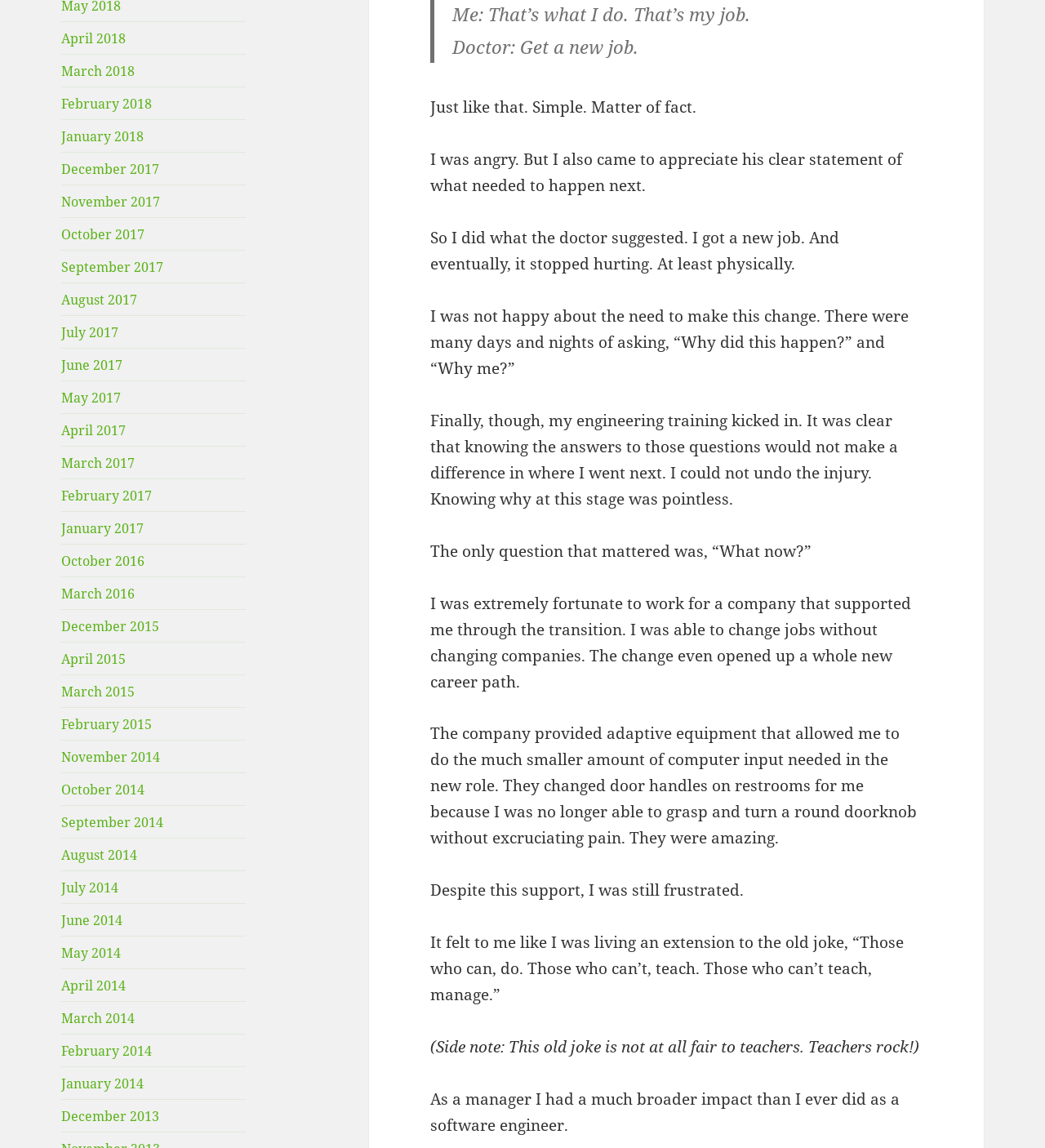What is the author's attitude towards their new job?
Can you provide a detailed and comprehensive answer to the question?

The author expresses frustration with their new job as a manager, feeling like they are not doing what they are meant to do, as indicated by the text 'It felt to me like I was living an extension to the old joke, “Those who can, do. Those who can’t, teach. Those who can’t teach, manage.”'